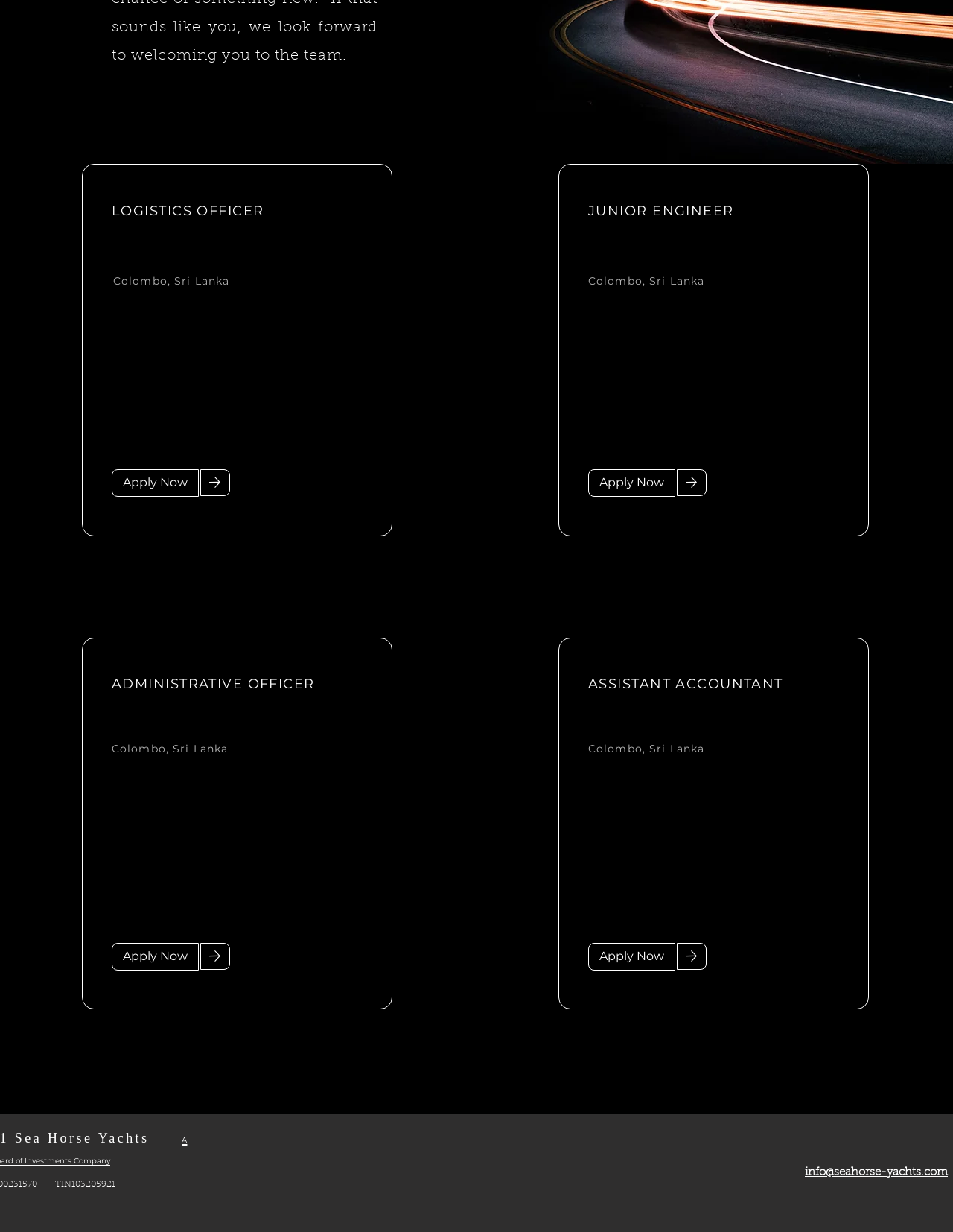From the details in the image, provide a thorough response to the question: Are the job positions divided into two columns?

I compared the x1 and x2 coordinates of the bounding boxes of the heading elements and found that they are divided into two groups, one with x1 coordinates around 0.1 and the other with x1 coordinates around 0.6, which suggests that the job positions are divided into two columns.